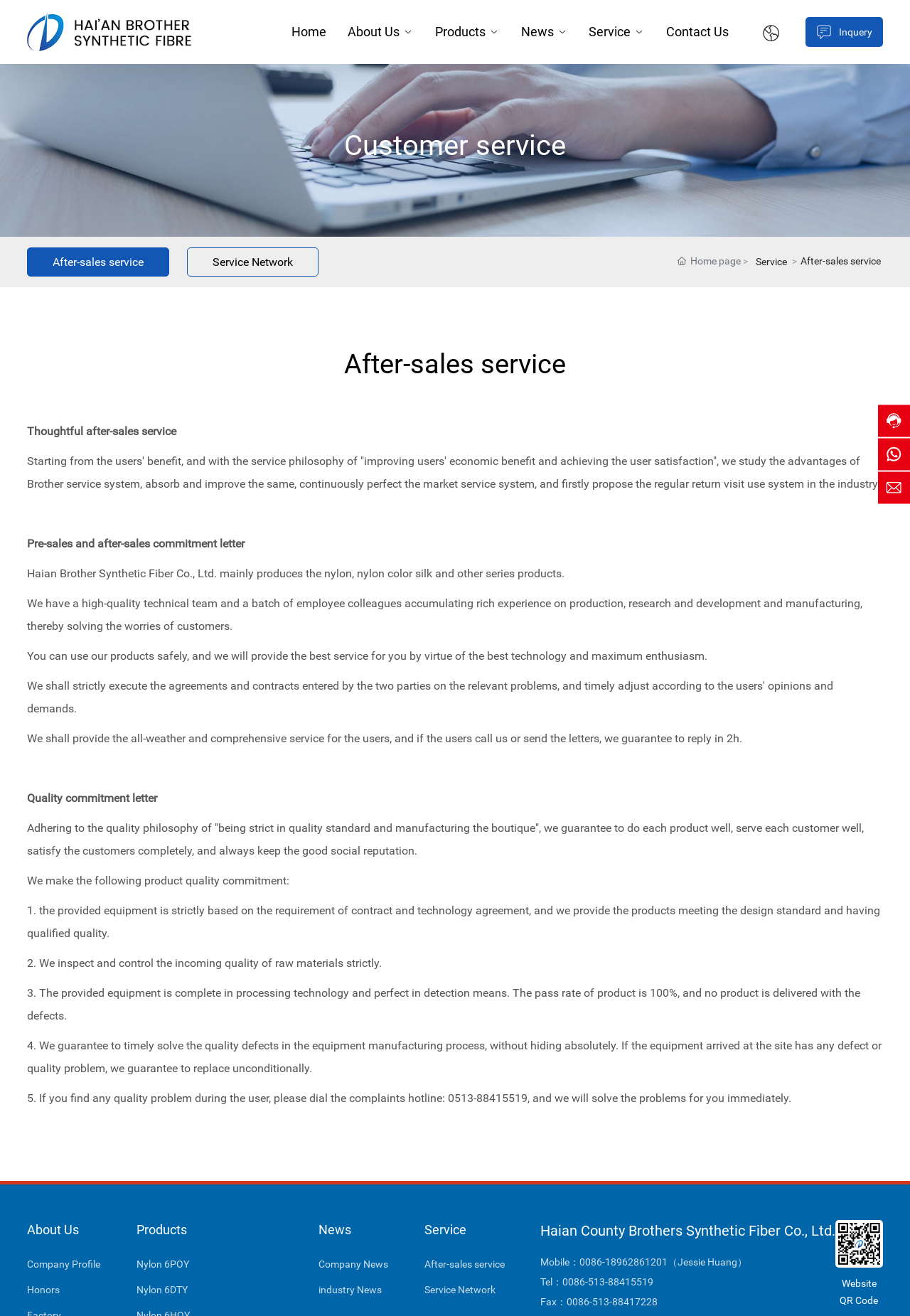Please mark the clickable region by giving the bounding box coordinates needed to complete this instruction: "Click on the 'After-sales service' link".

[0.03, 0.188, 0.186, 0.21]